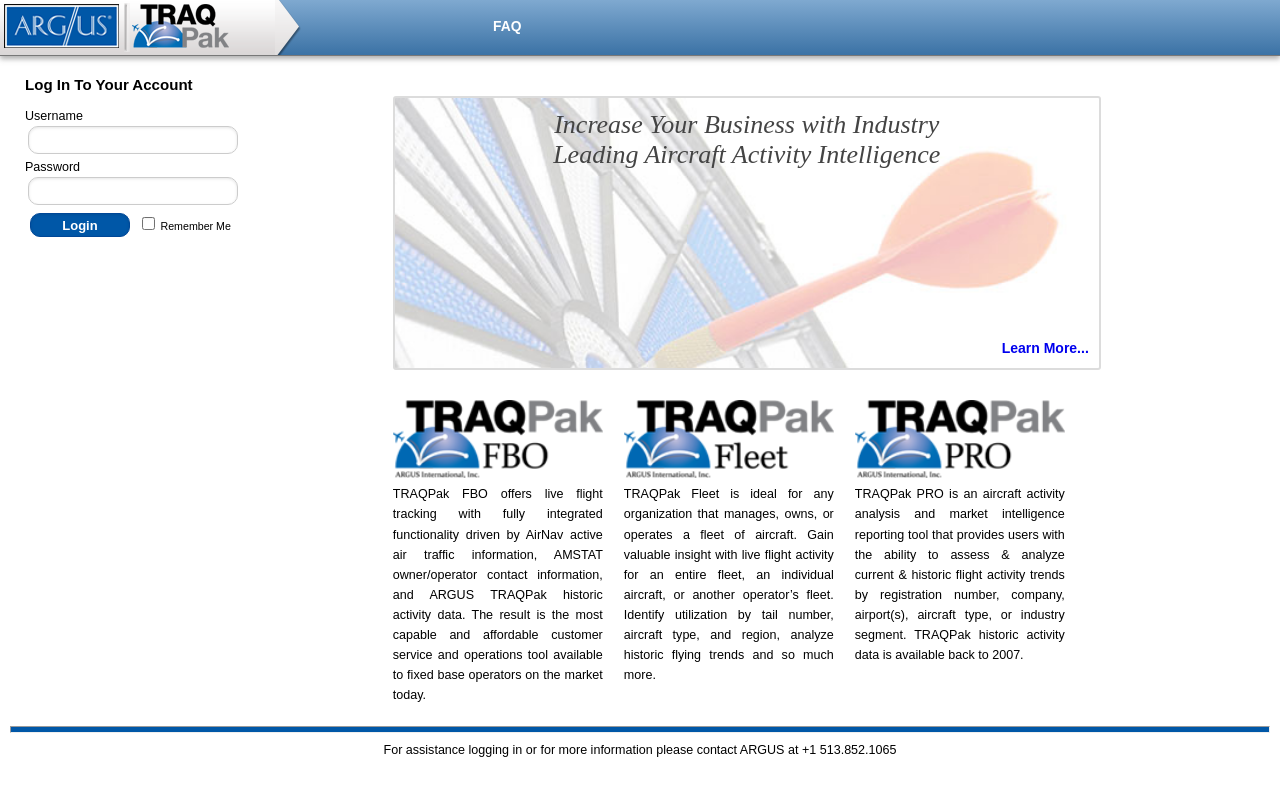Locate the coordinates of the bounding box for the clickable region that fulfills this instruction: "View the 'Rack States in newer Builds ( Somewhat SOLVED)' post".

None